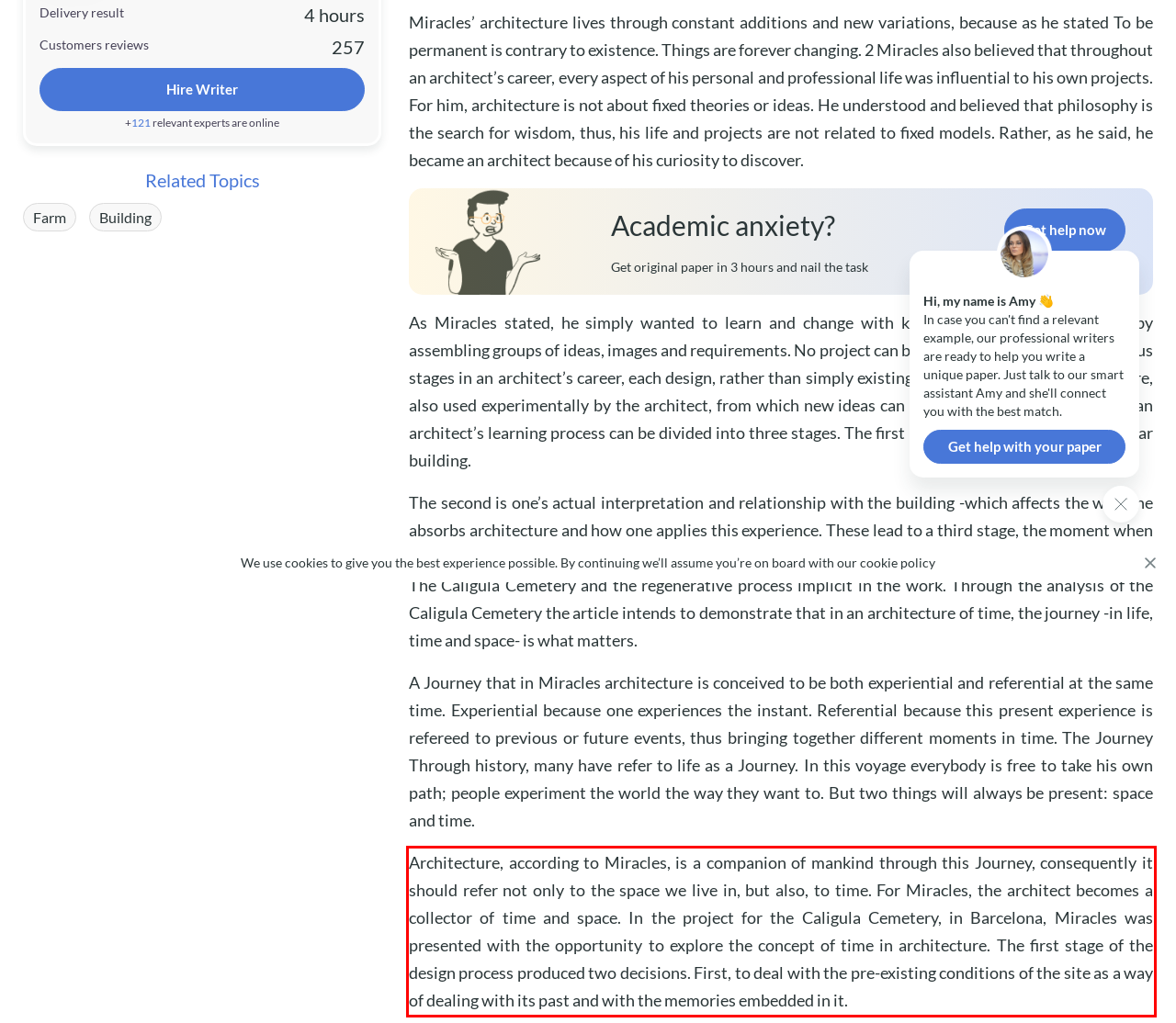Using OCR, extract the text content found within the red bounding box in the given webpage screenshot.

Architecture, according to Miracles, is a companion of mankind through this Journey, consequently it should refer not only to the space we live in, but also, to time. For Miracles, the architect becomes a collector of time and space. In the project for the Caligula Cemetery, in Barcelona, Miracles was presented with the opportunity to explore the concept of time in architecture. The first stage of the design process produced two decisions. First, to deal with the pre-existing conditions of the site as a way of dealing with its past and with the memories embedded in it.